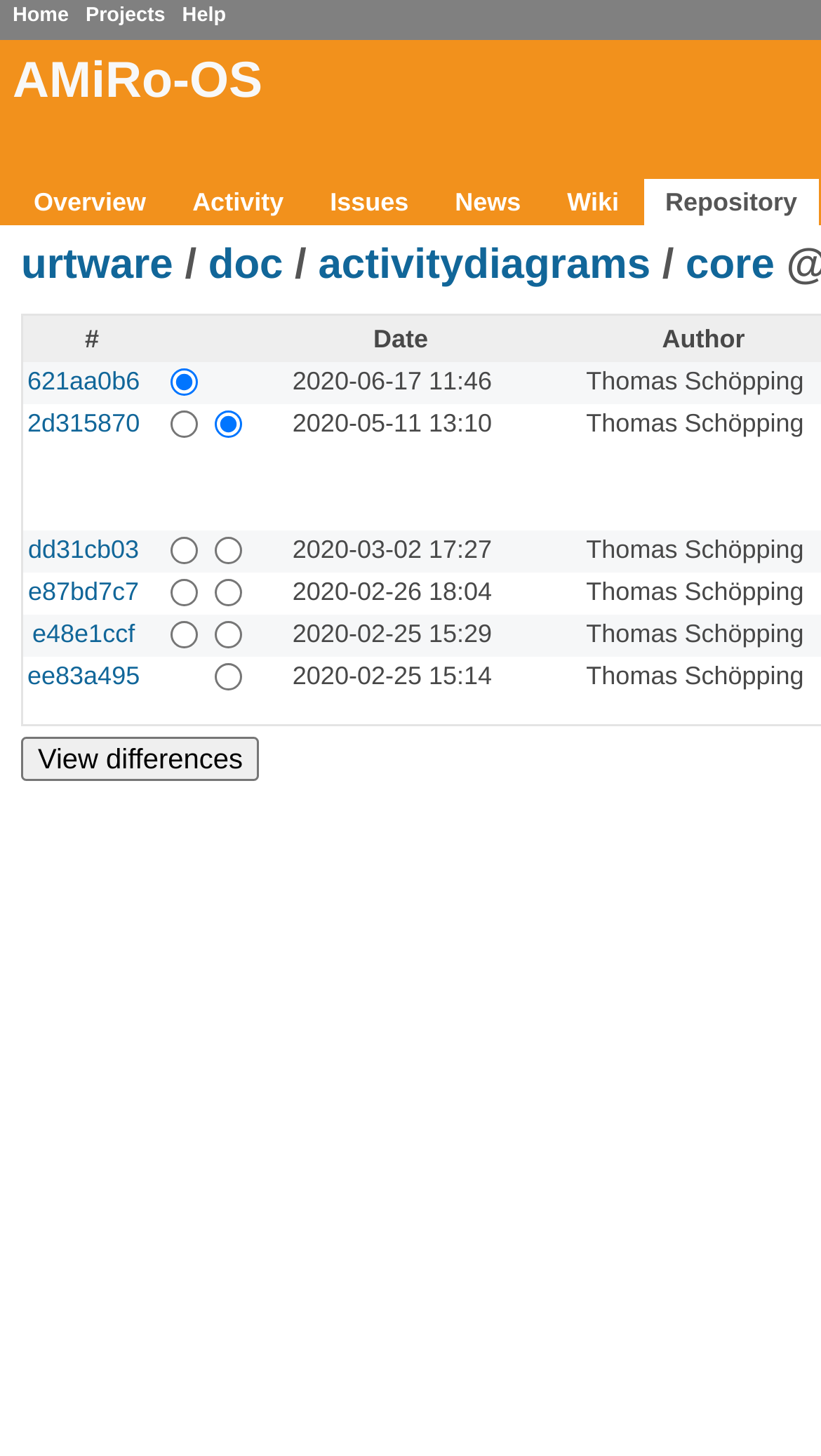Locate the bounding box coordinates of the element you need to click to accomplish the task described by this instruction: "Select the '621aa0b6' link".

[0.033, 0.251, 0.17, 0.272]